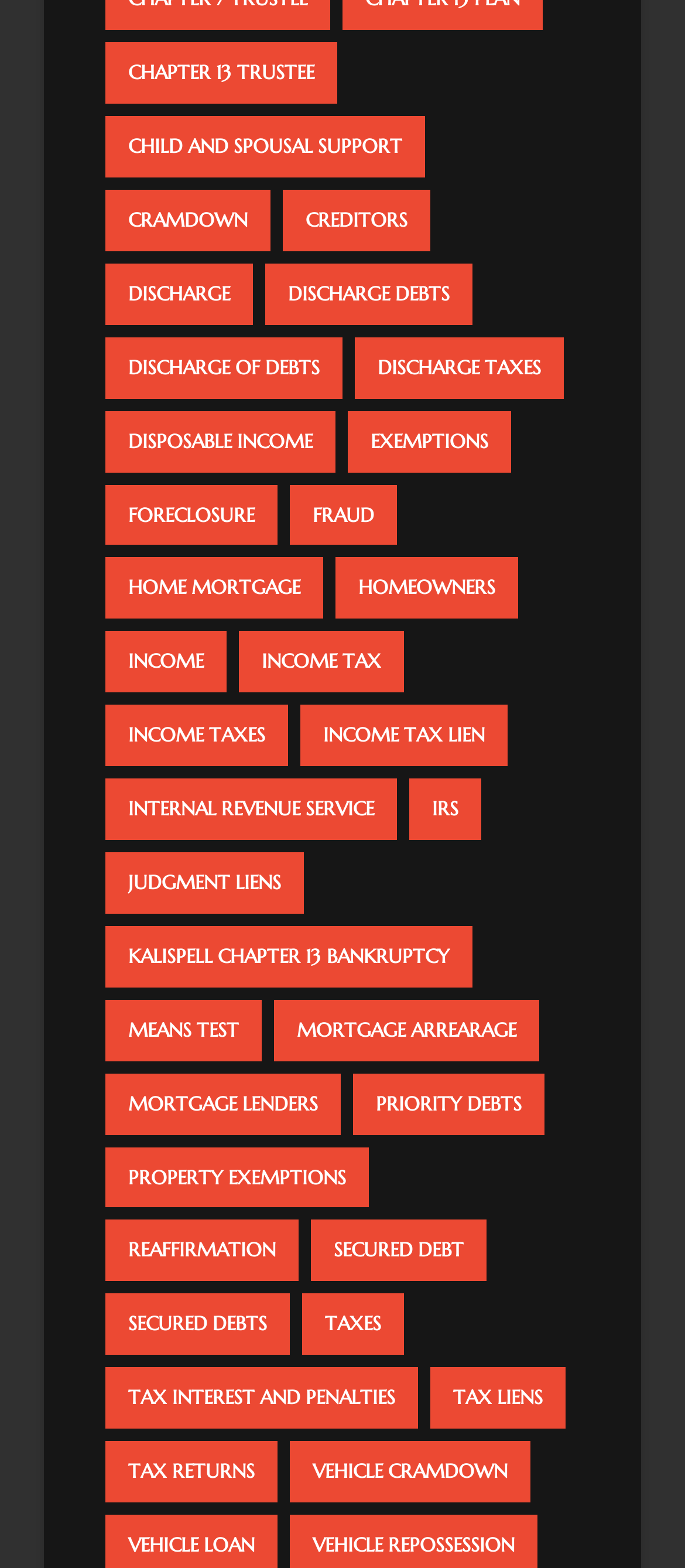Find the bounding box coordinates of the clickable region needed to perform the following instruction: "Click on Chapter 13 trustee". The coordinates should be provided as four float numbers between 0 and 1, i.e., [left, top, right, bottom].

[0.154, 0.027, 0.492, 0.066]